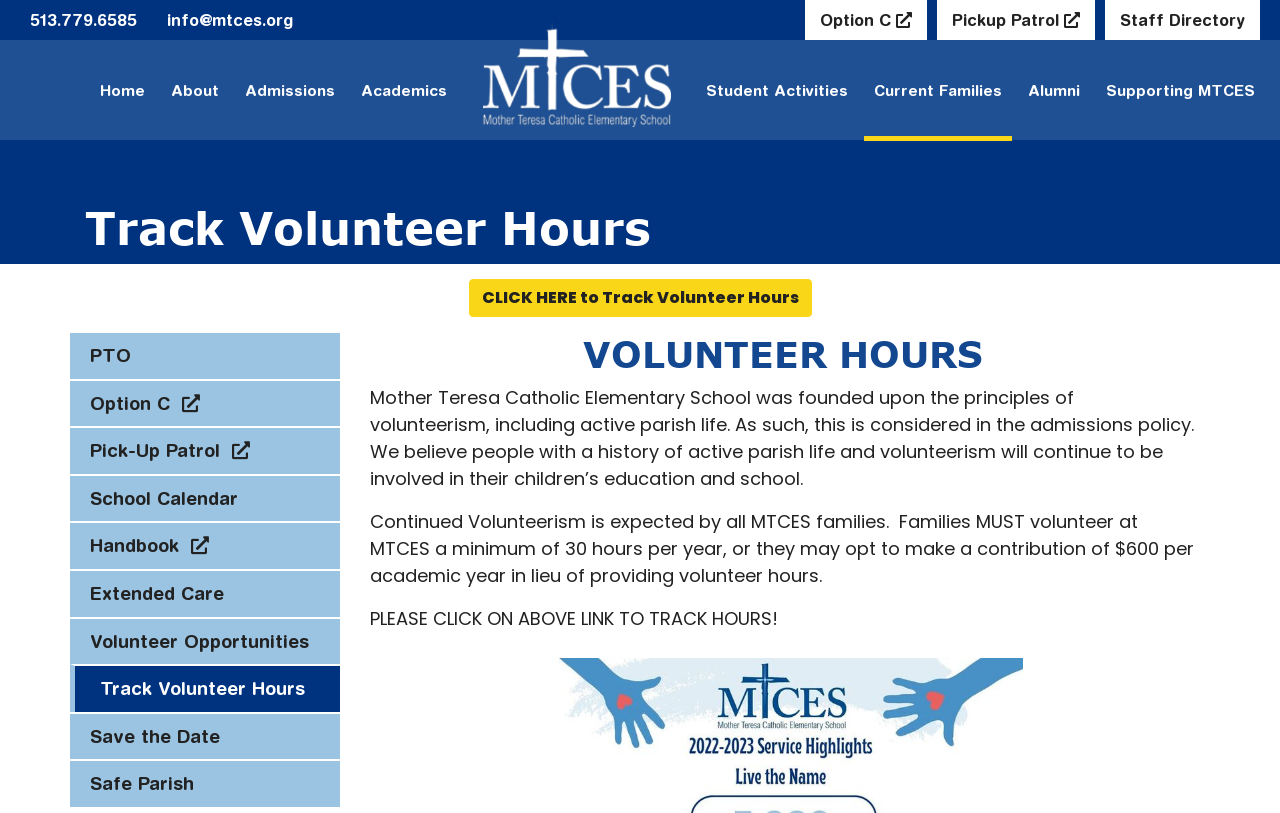From the webpage screenshot, identify the region described by 855-463-2280. Provide the bounding box coordinates as (top-left x, top-left y, bottom-right x, bottom-right y), with each value being a floating point number between 0 and 1.

None